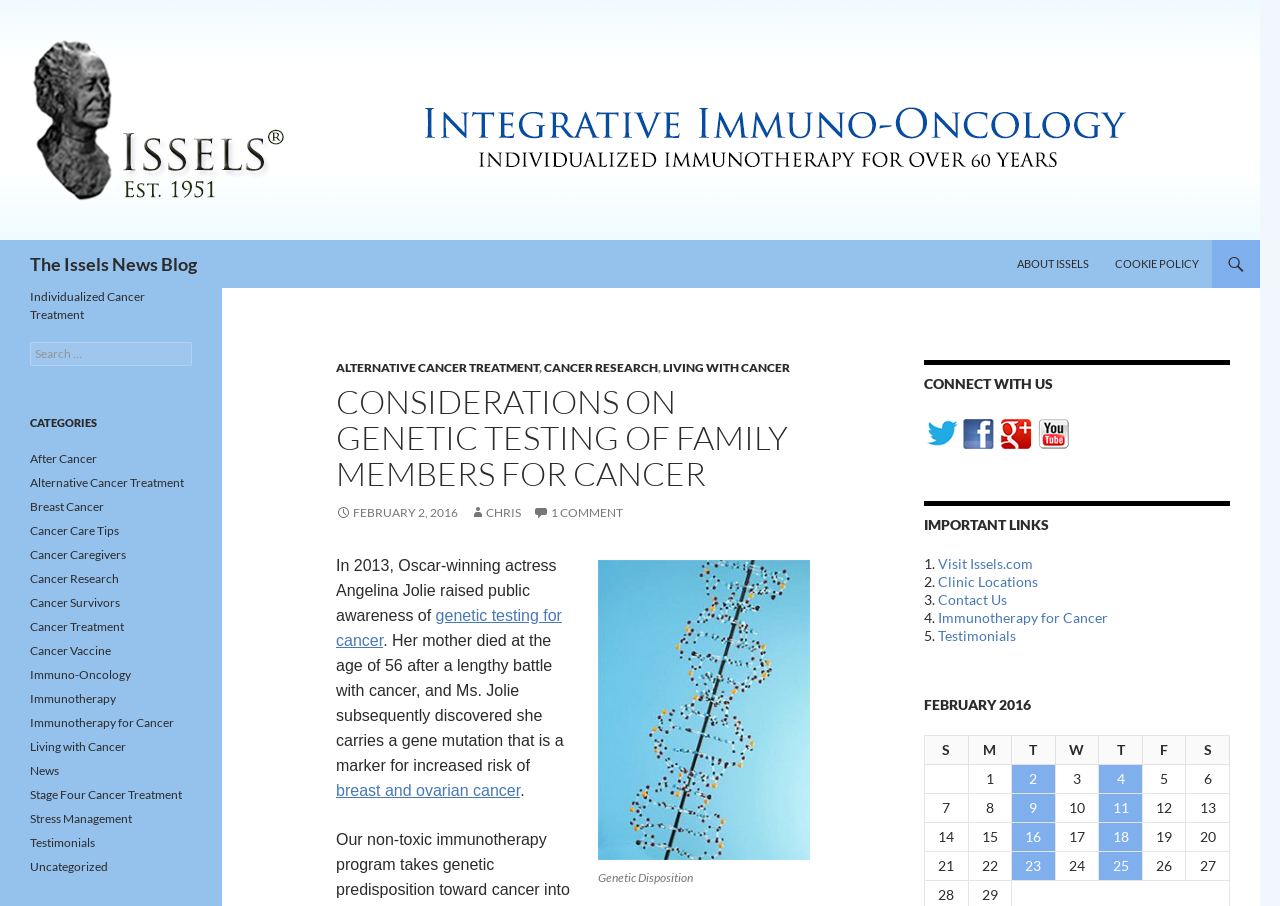What is the name of the blog?
Use the information from the screenshot to give a comprehensive response to the question.

I determined the answer by looking at the heading element with the text 'The Issels News Blog' which is located at the top of the webpage.